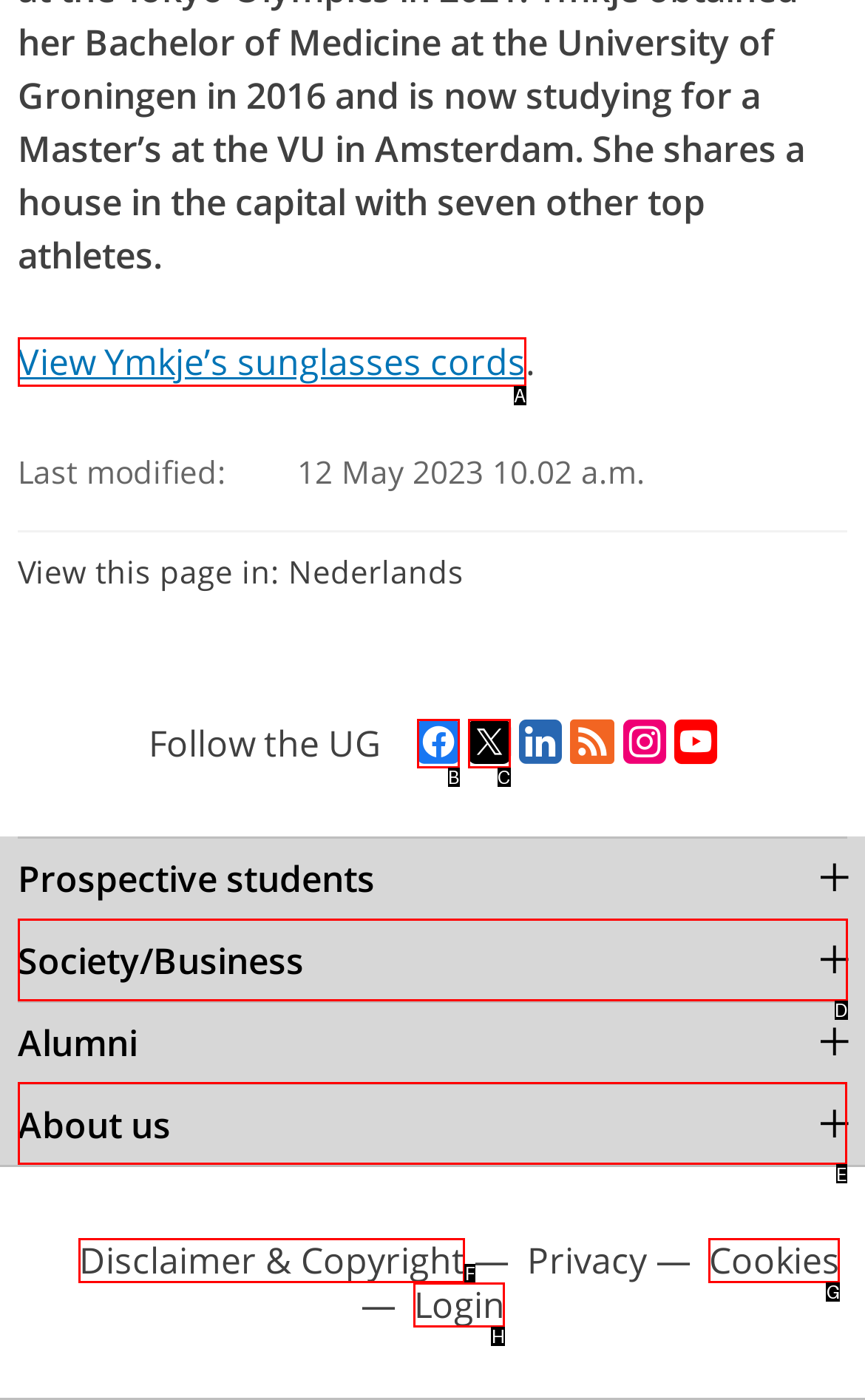Tell me the letter of the UI element I should click to accomplish the task: Go to About us based on the choices provided in the screenshot.

E